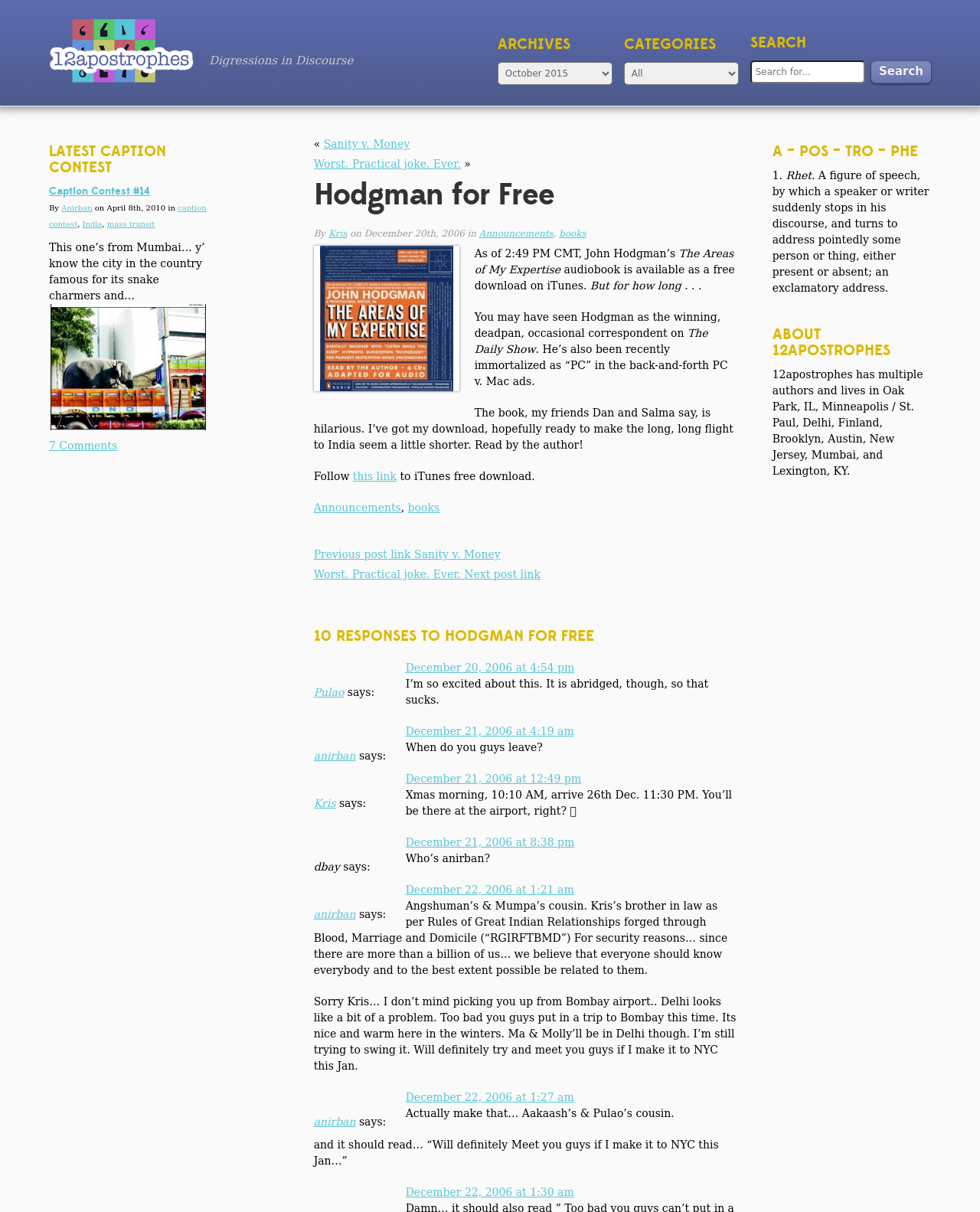Determine the bounding box coordinates of the clickable element necessary to fulfill the instruction: "Click on the link 'Sanity v. Money'". Provide the coordinates as four float numbers within the 0 to 1 range, i.e., [left, top, right, bottom].

[0.33, 0.114, 0.418, 0.124]